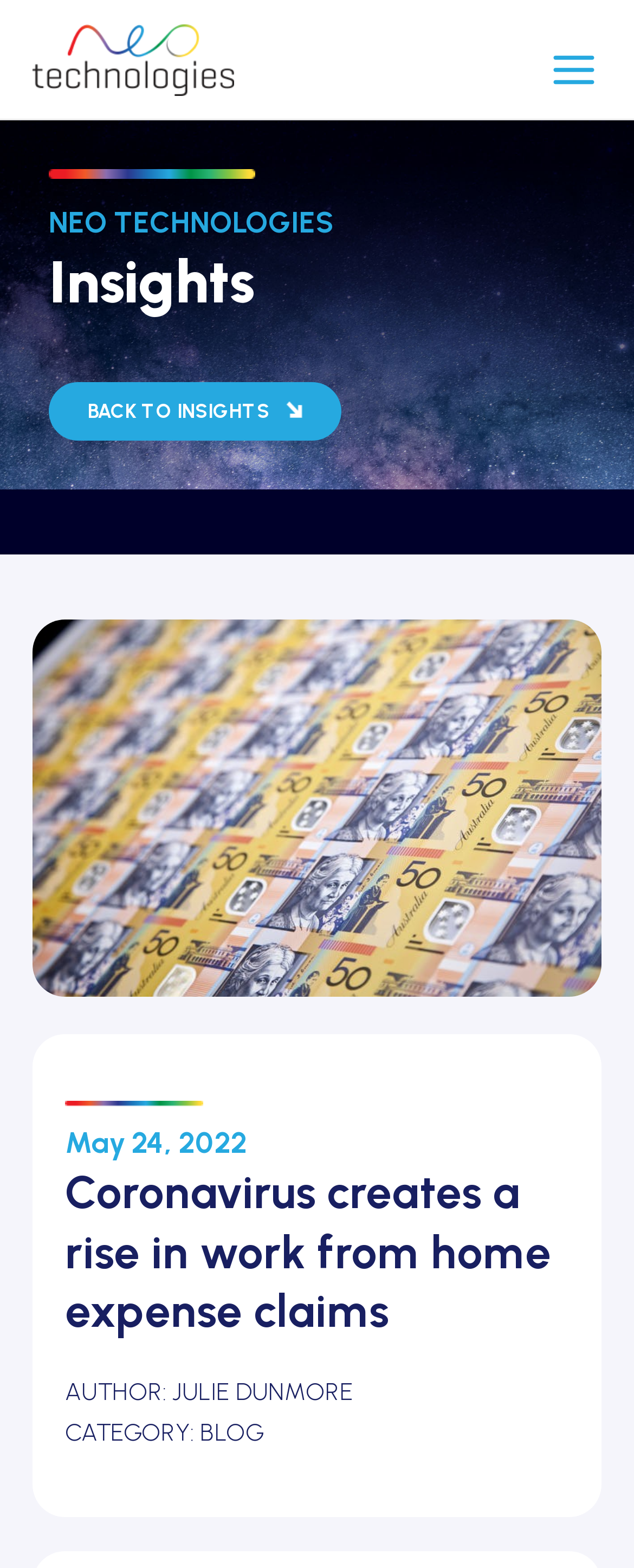Calculate the bounding box coordinates for the UI element based on the following description: "Blog". Ensure the coordinates are four float numbers between 0 and 1, i.e., [left, top, right, bottom].

[0.315, 0.904, 0.415, 0.922]